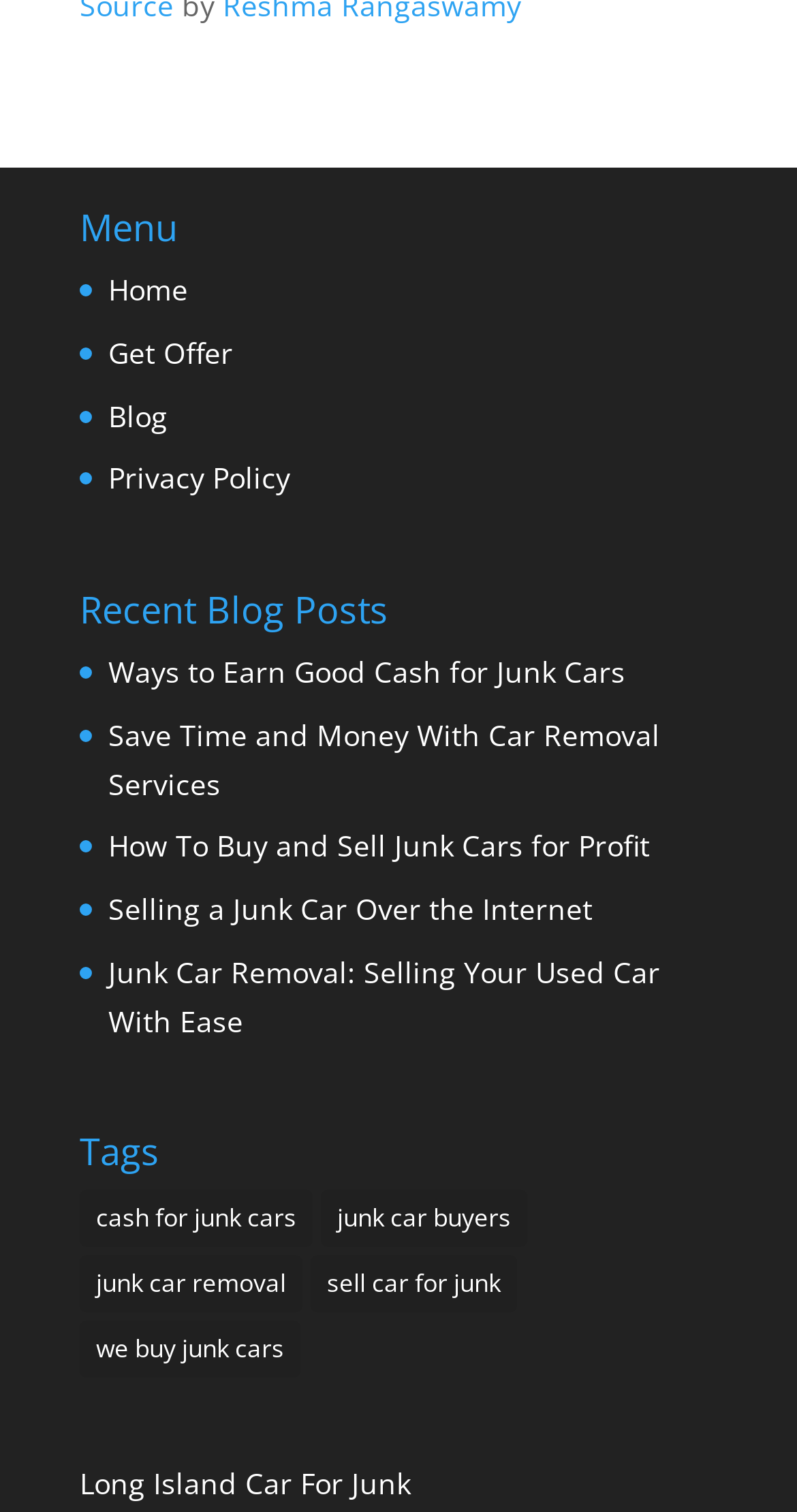Provide your answer in a single word or phrase: 
What is the topic of the blog posts?

Junk cars